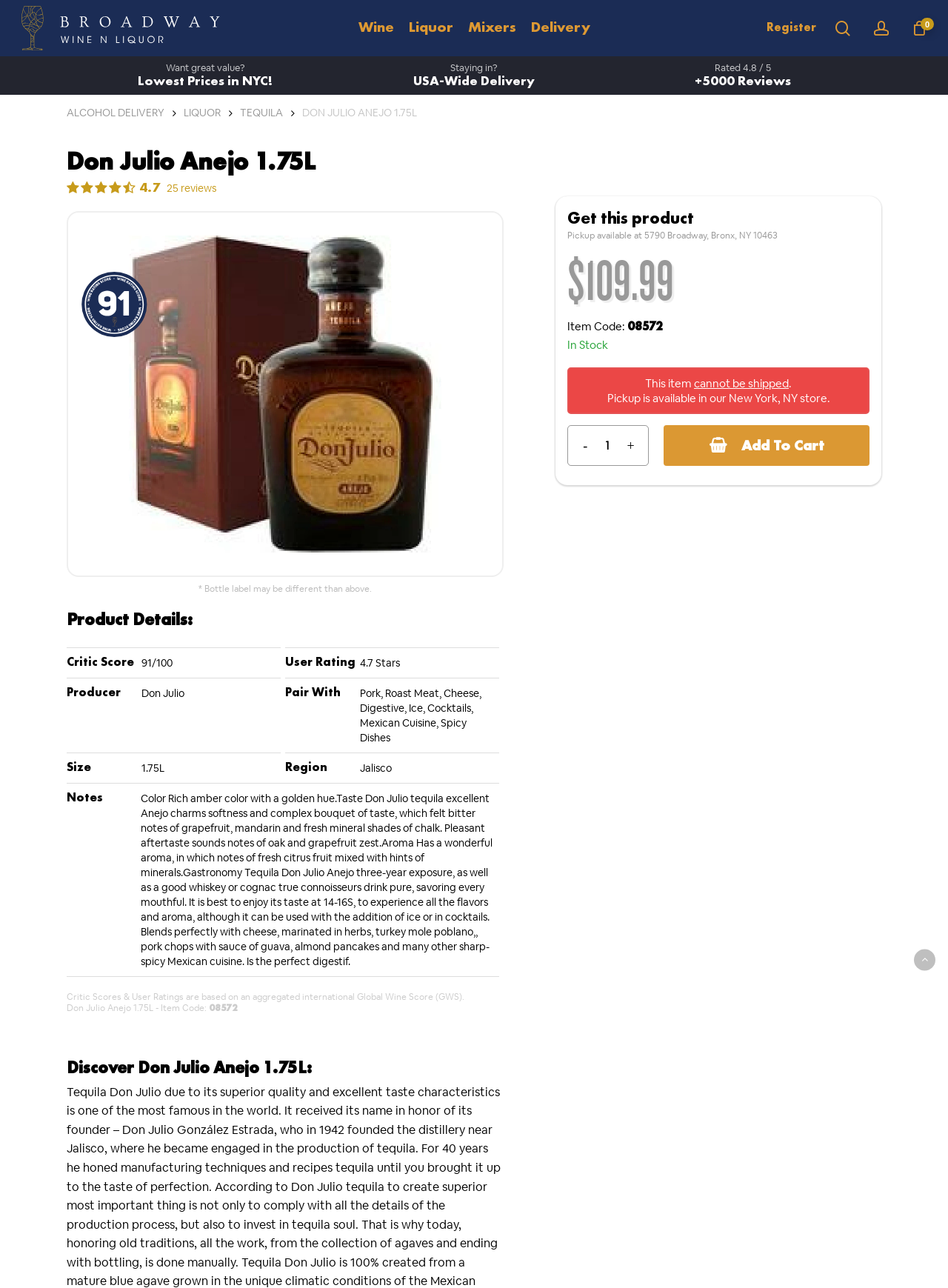What is the rating of the wine?
Please answer using one word or phrase, based on the screenshot.

4.7 Stars